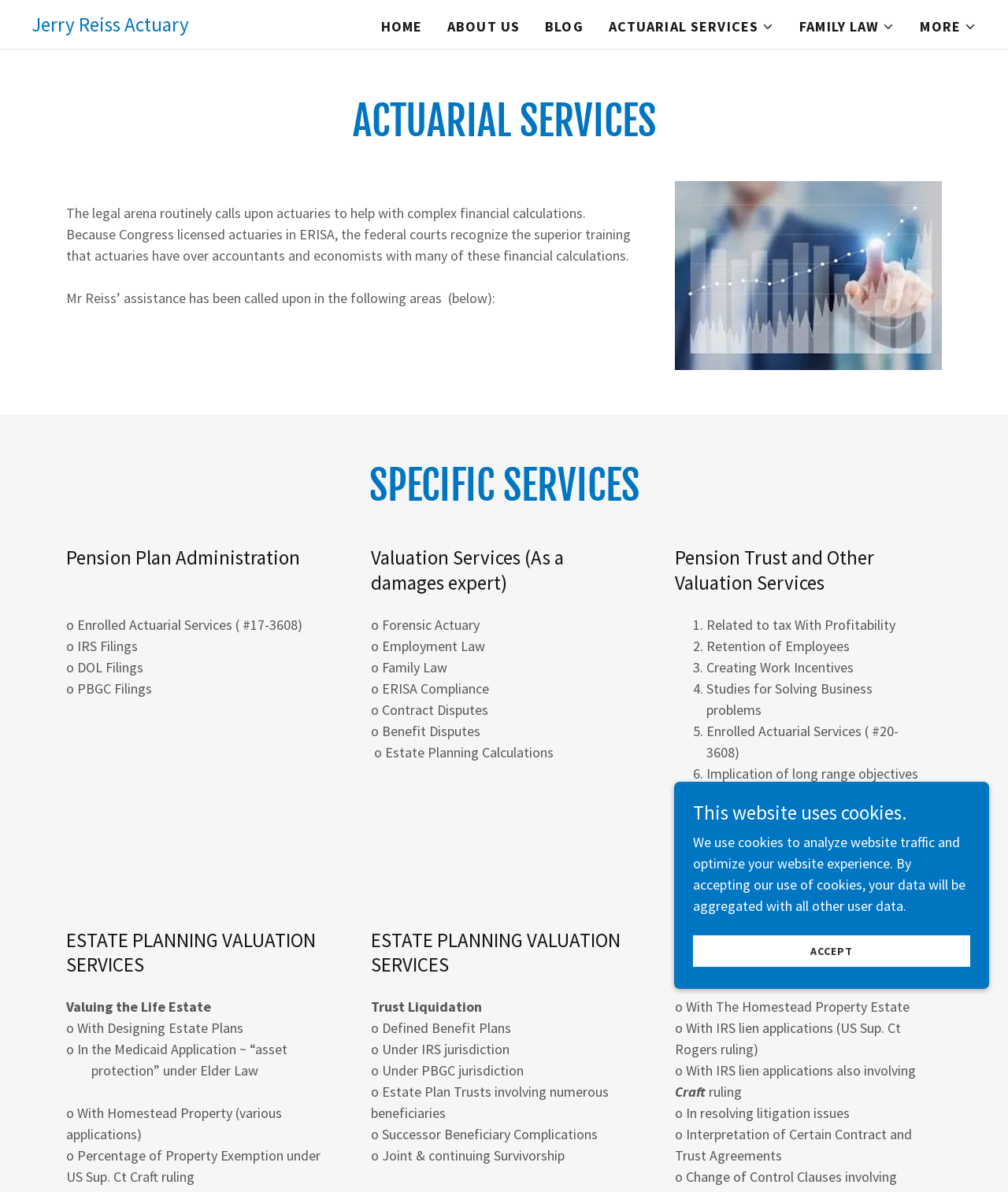Please provide the bounding box coordinates for the element that needs to be clicked to perform the instruction: "Check MORE". The coordinates must consist of four float numbers between 0 and 1, formatted as [left, top, right, bottom].

[0.913, 0.014, 0.969, 0.03]